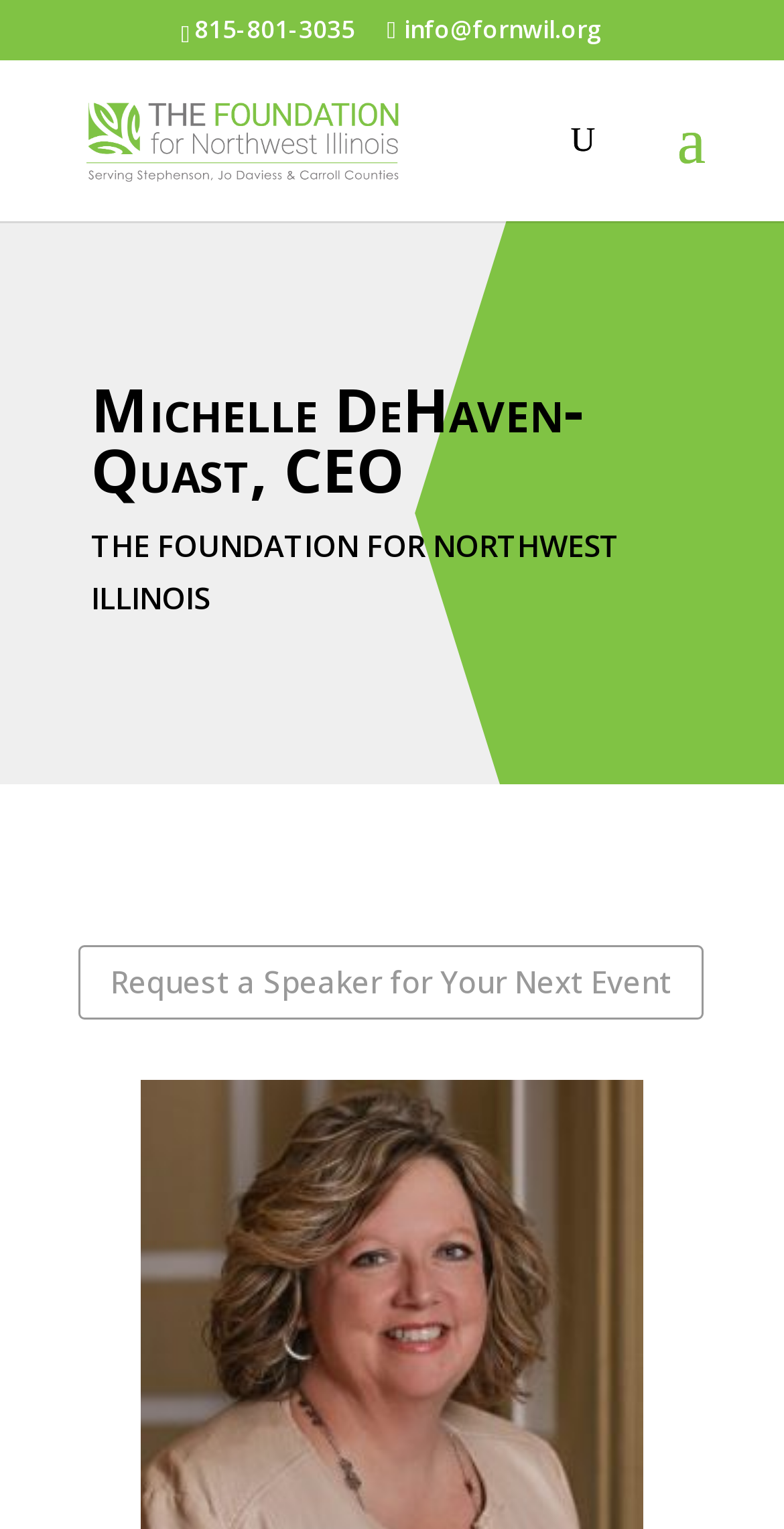What is the name of the CEO?
Refer to the image and provide a concise answer in one word or phrase.

Michelle DeHaven-Quast